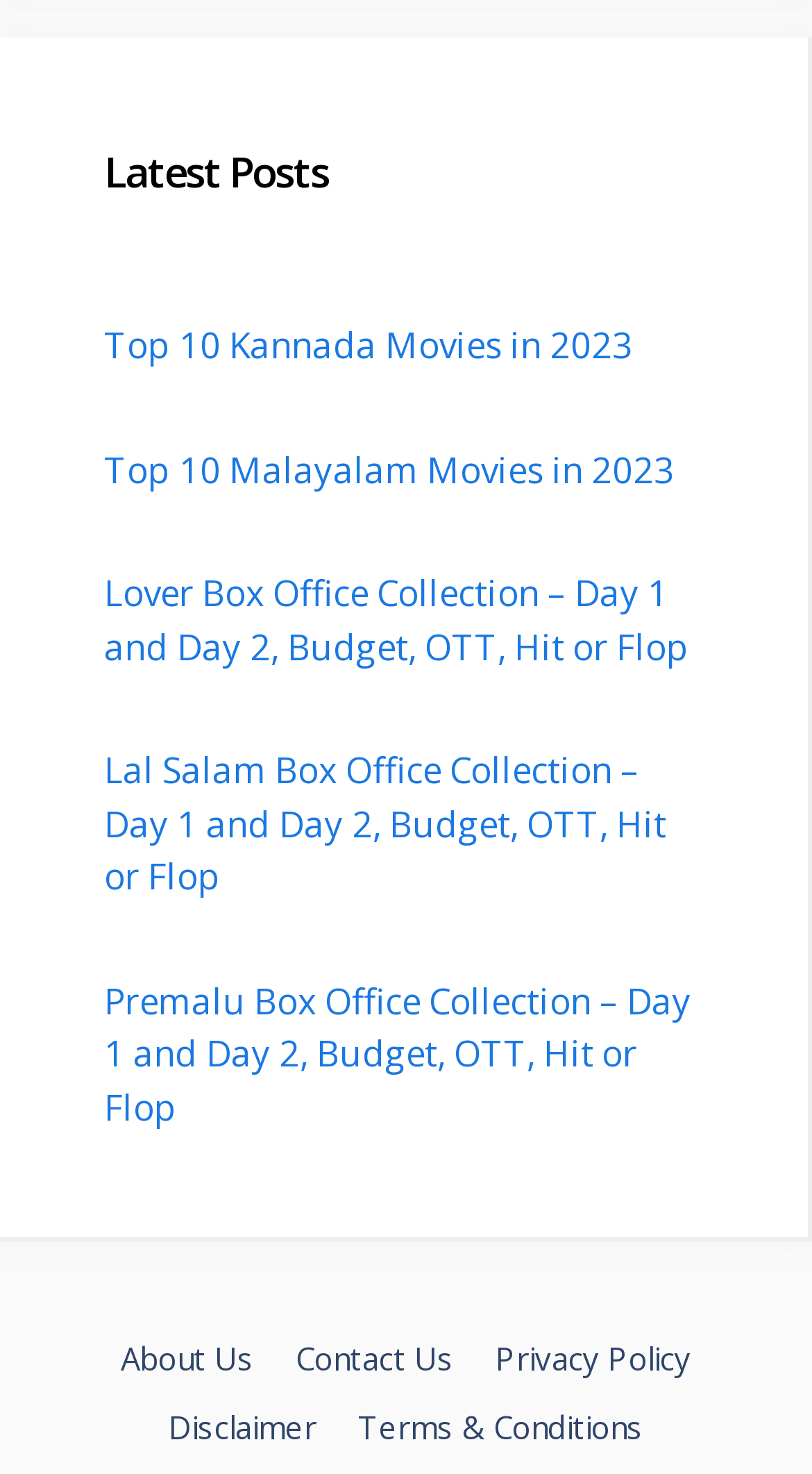Locate the bounding box coordinates of the element that should be clicked to execute the following instruction: "Read about Top 10 Kannada Movies in 2023".

[0.128, 0.218, 0.779, 0.25]